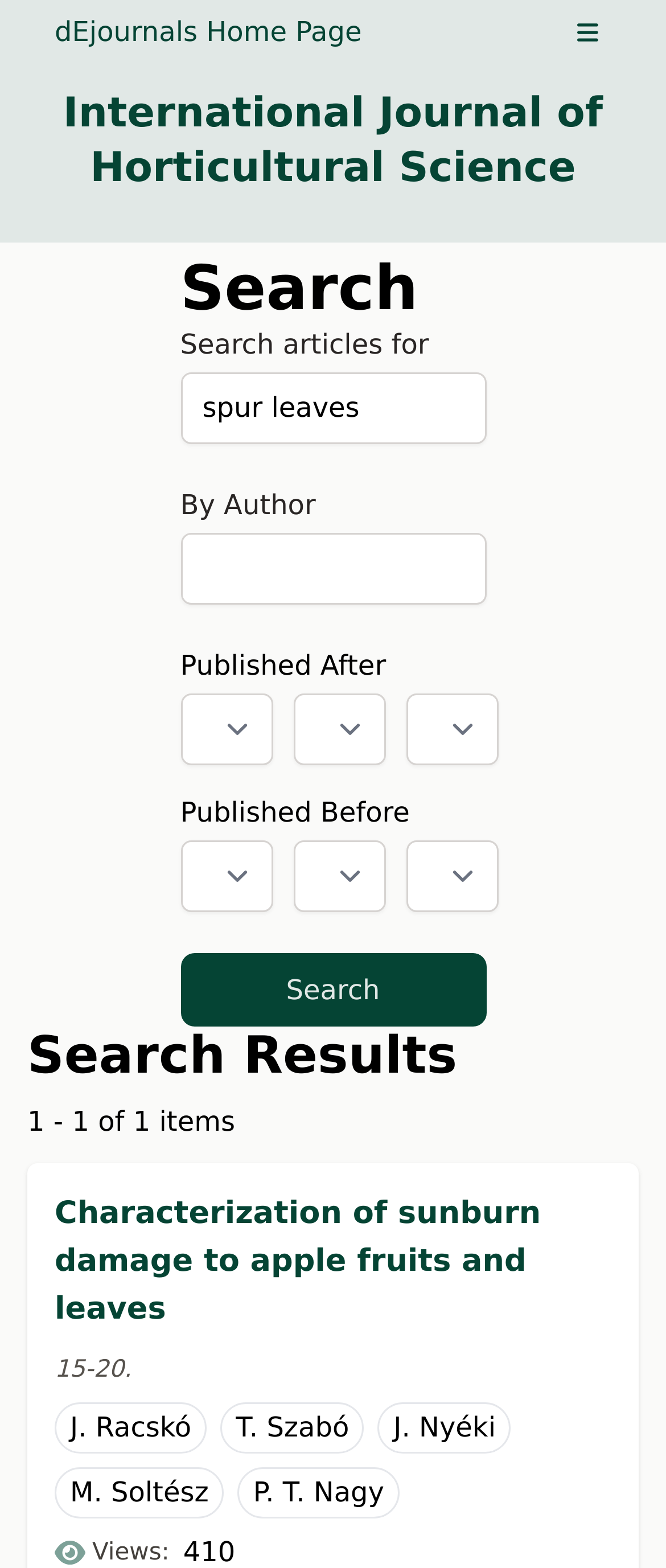Locate the bounding box coordinates of the area to click to fulfill this instruction: "Go to dEjournals Home Page". The bounding box should be presented as four float numbers between 0 and 1, in the order [left, top, right, bottom].

[0.082, 0.008, 0.543, 0.034]